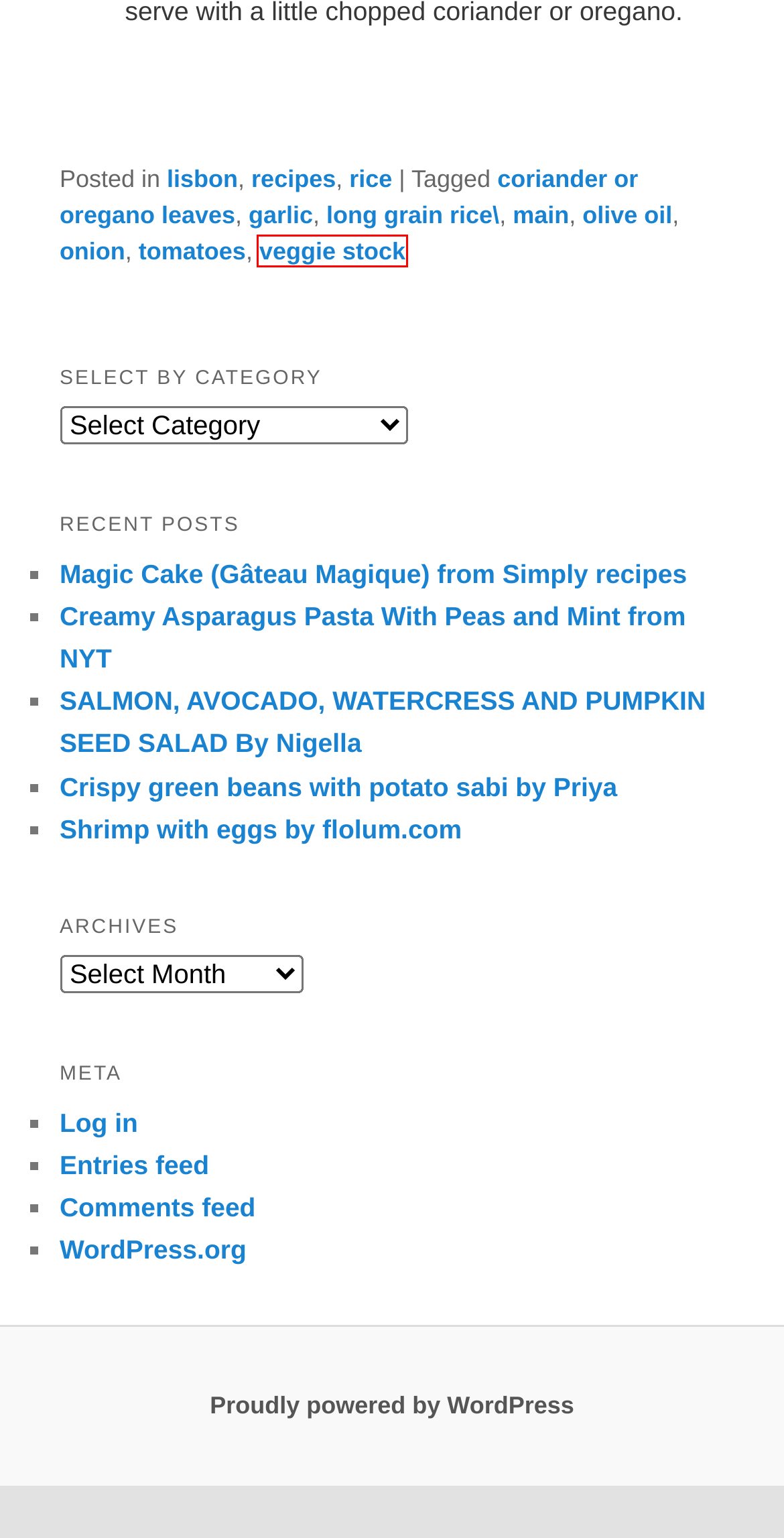Given a webpage screenshot with a red bounding box around a particular element, identify the best description of the new webpage that will appear after clicking on the element inside the red bounding box. Here are the candidates:
A. lisbon | things I like
B. Log In ‹ things I like — WordPress
C. Comments for things I like
D. onion | things I like
E. veggie stock | things I like
F. Crispy green beans with potato sabi by Priya | things I like
G. coriander or oregano leaves | things I like
H. olive oil | things I like

E